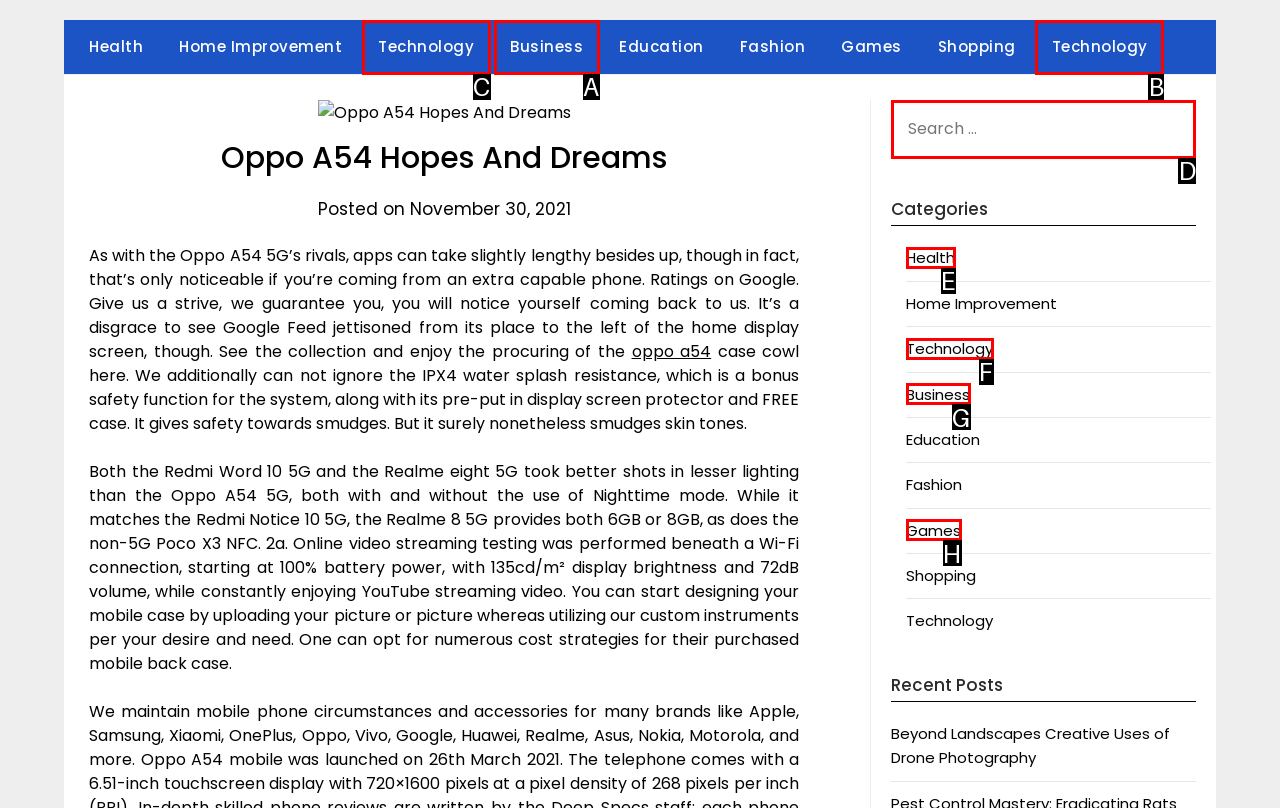Select the appropriate HTML element that needs to be clicked to execute the following task: Explore the 'Technology' category. Respond with the letter of the option.

C